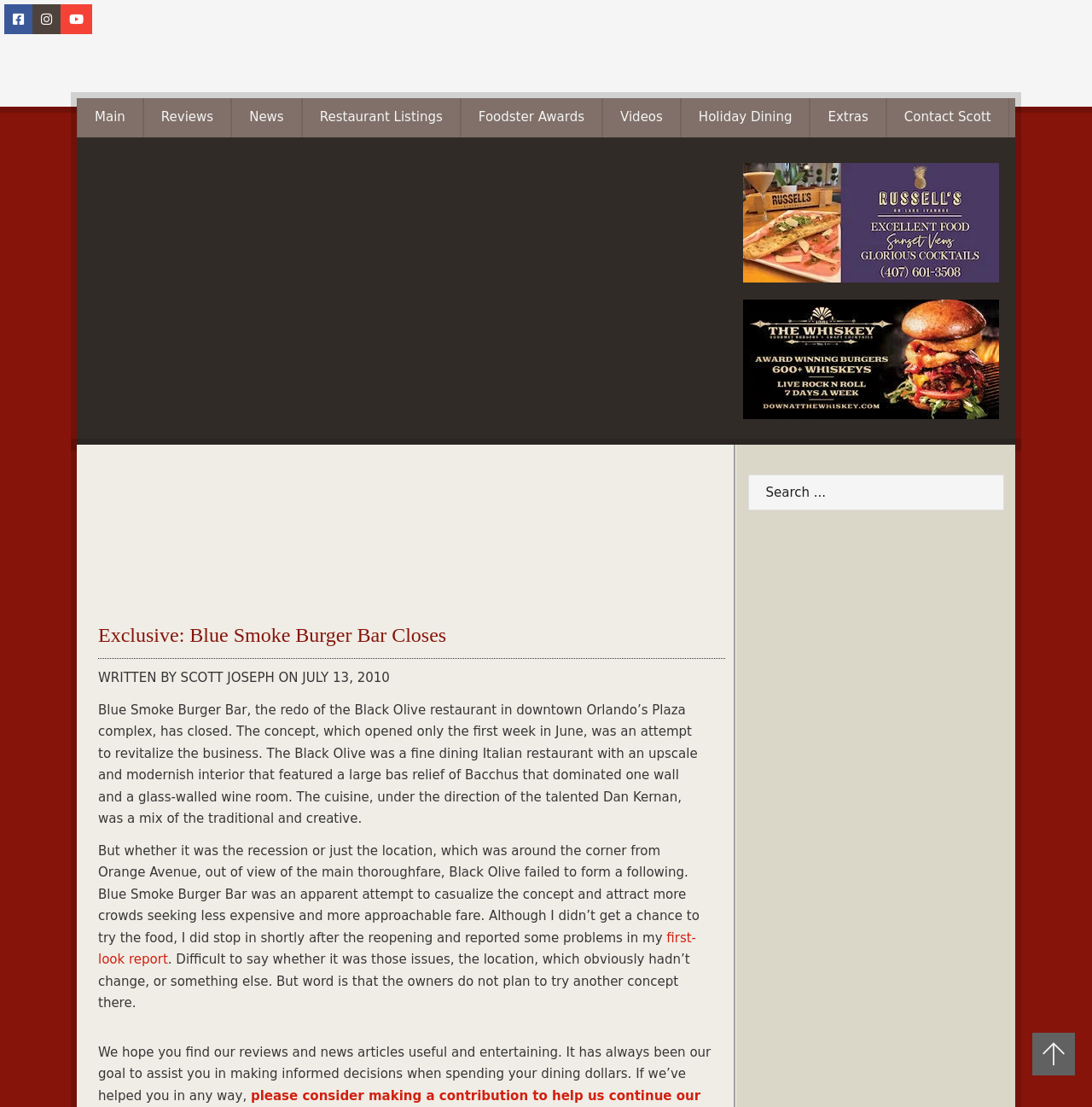Produce a meticulous description of the webpage.

The webpage is about the closure of Blue Smoke Burger Bar, a restaurant in downtown Orlando's Plaza complex. At the top, there are several social media links, including Facebook, Twitter, and Instagram, aligned horizontally. Below these links, there is a navigation menu with options such as "Main", "Reviews", "News", "Restaurant Listings", "Foodster Awards", "Videos", "Holiday Dining", "Extras", and "Contact Scott".

The main content of the webpage is an article about the closure of Blue Smoke Burger Bar. The article title, "Exclusive: Blue Smoke Burger Bar Closes", is prominently displayed in a large font. Below the title, there is a byline "WRITTEN BY SCOTT JOSEPH ON JULY 13, 2010". The article text is divided into several paragraphs, describing the history of the restaurant, its concept, and the reasons for its closure.

On the right side of the webpage, there is a search bar with a placeholder text "Search...". Below the search bar, there are two advertisement links. At the bottom of the webpage, there is a message thanking readers for using the website and encouraging them to support the website's mission of providing useful and entertaining reviews and news articles.